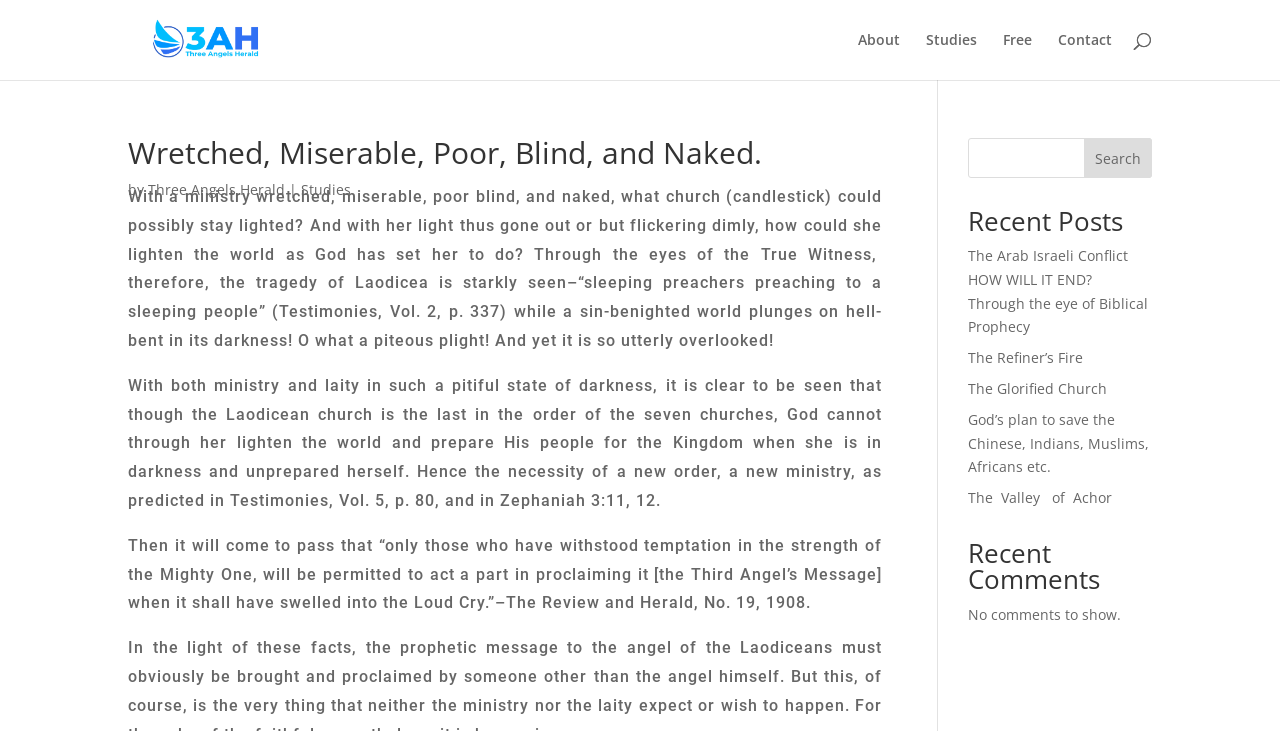What are the main categories on the top navigation bar?
Refer to the image and give a detailed answer to the question.

By examining the top navigation bar, we can see four links: 'About', 'Studies', 'Free', and 'Contact', which are likely the main categories of the website.